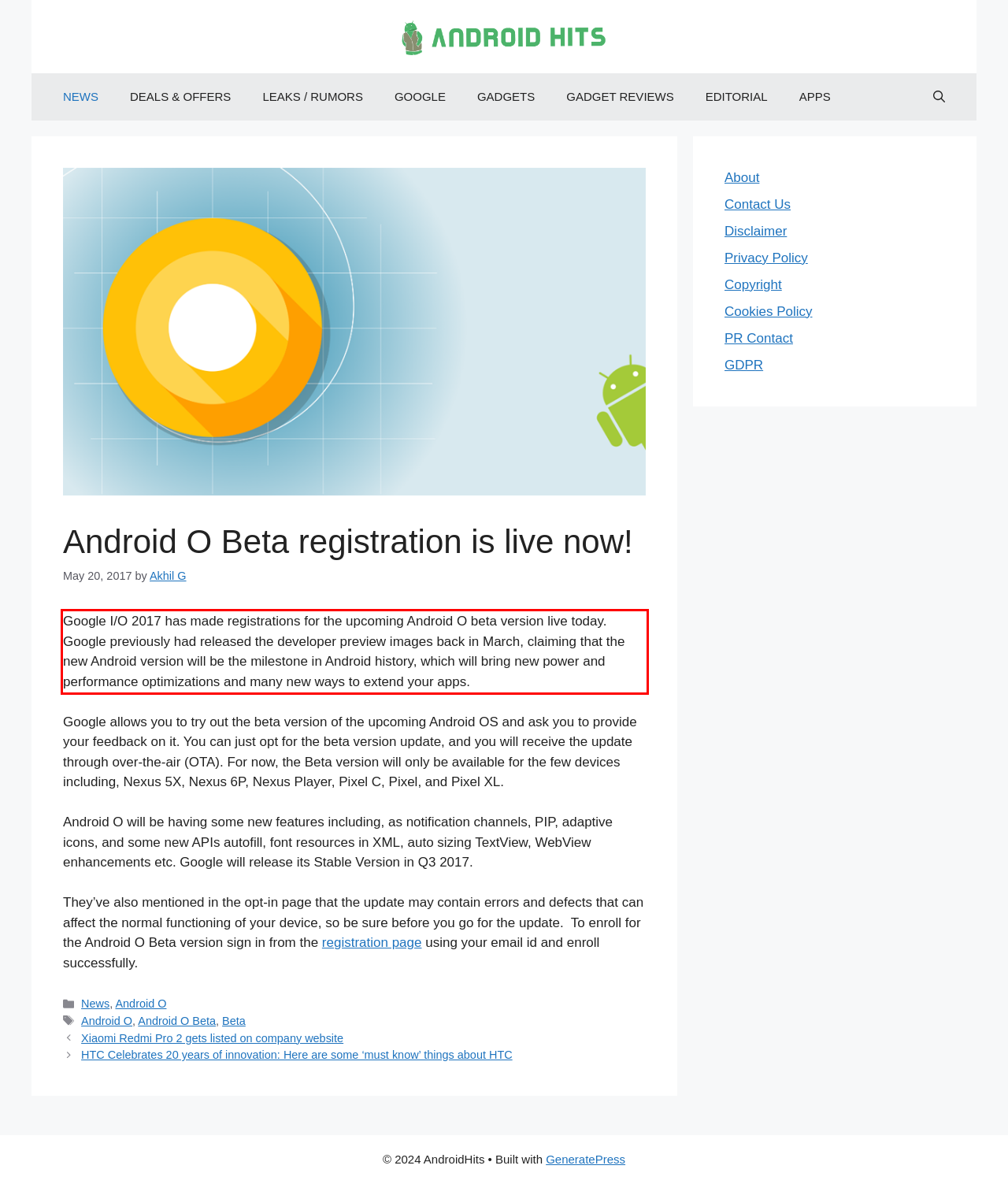In the screenshot of the webpage, find the red bounding box and perform OCR to obtain the text content restricted within this red bounding box.

Google I/O 2017 has made registrations for the upcoming Android O beta version live today. Google previously had released the developer preview images back in March, claiming that the new Android version will be the milestone in Android history, which will bring new power and performance optimizations and many new ways to extend your apps.